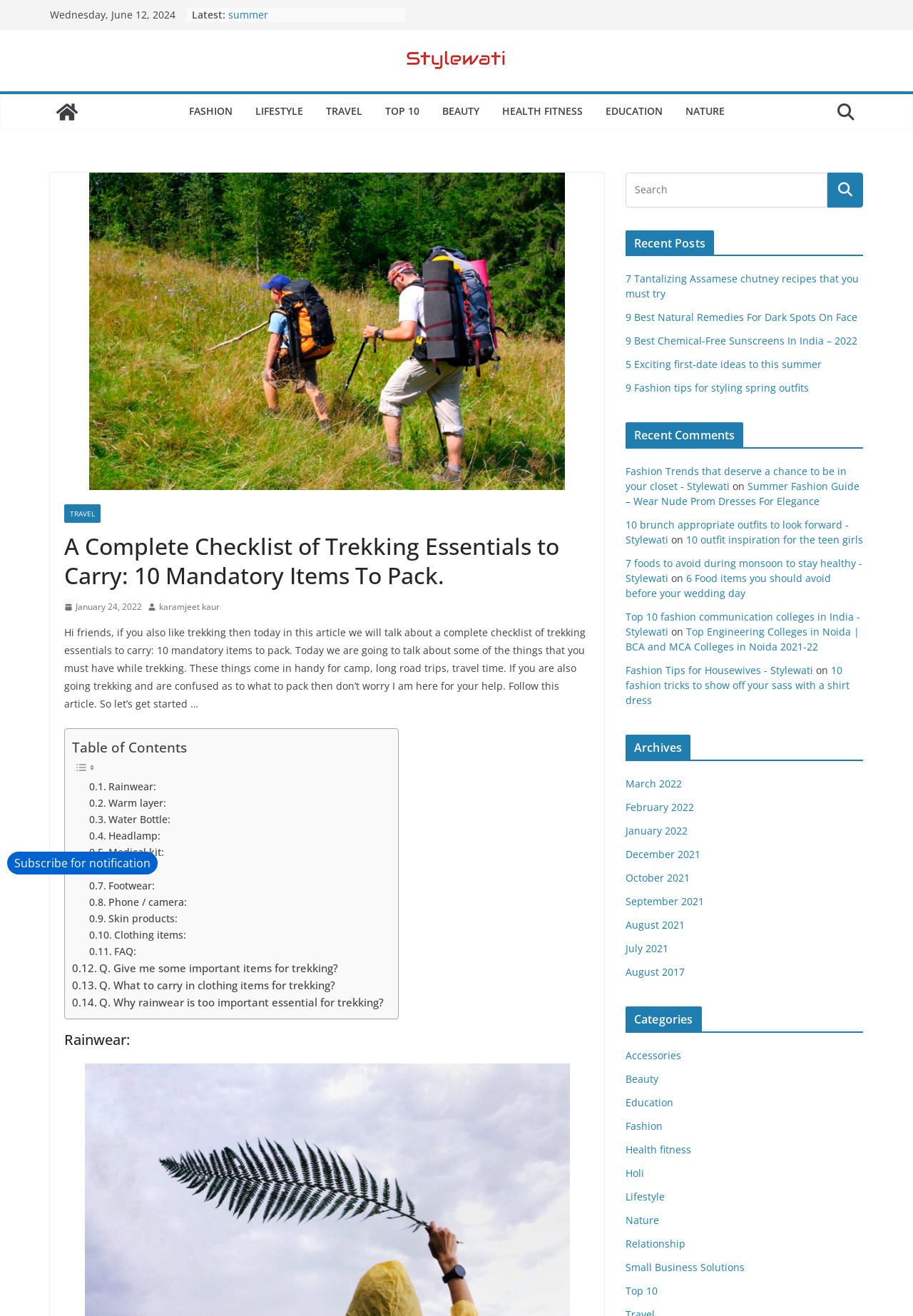Please locate the bounding box coordinates of the element that needs to be clicked to achieve the following instruction: "View the project details". The coordinates should be four float numbers between 0 and 1, i.e., [left, top, right, bottom].

None